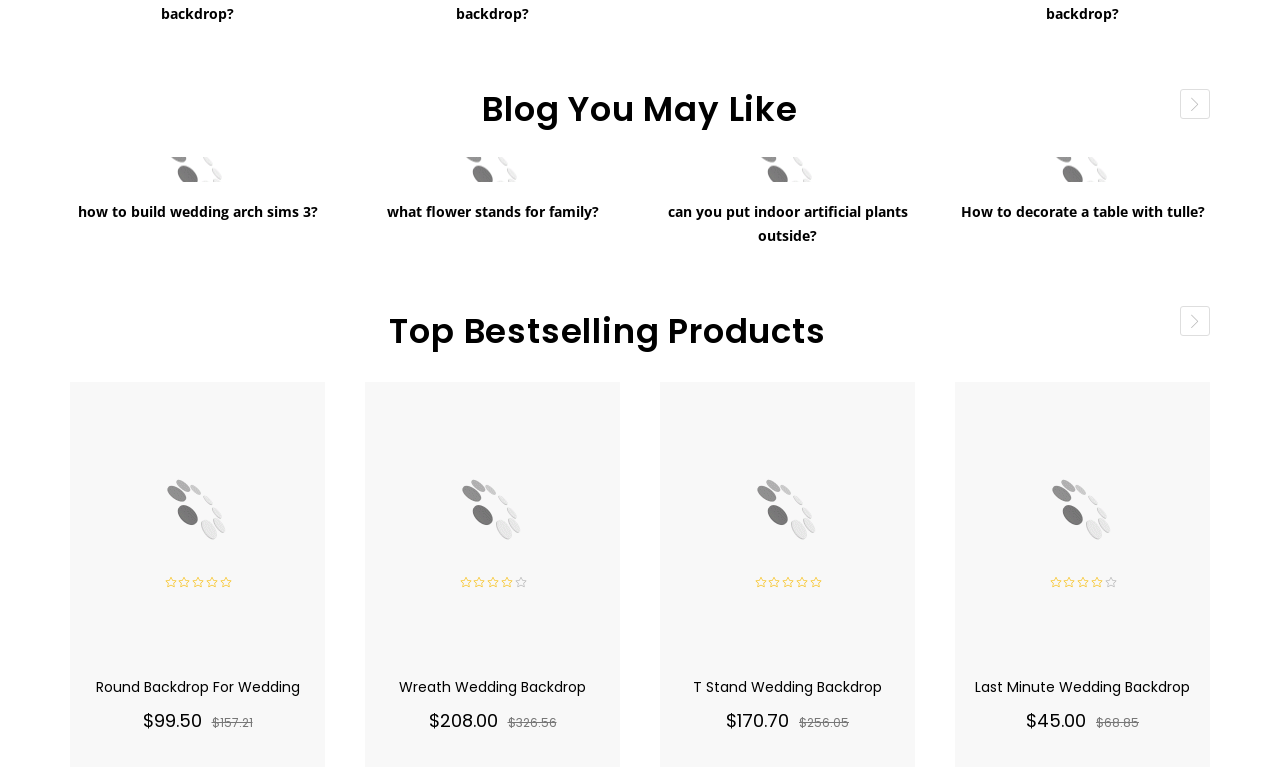Specify the bounding box coordinates of the area that needs to be clicked to achieve the following instruction: "Click on 'how to build wedding arch sims 3?' link".

[0.055, 0.205, 0.254, 0.237]